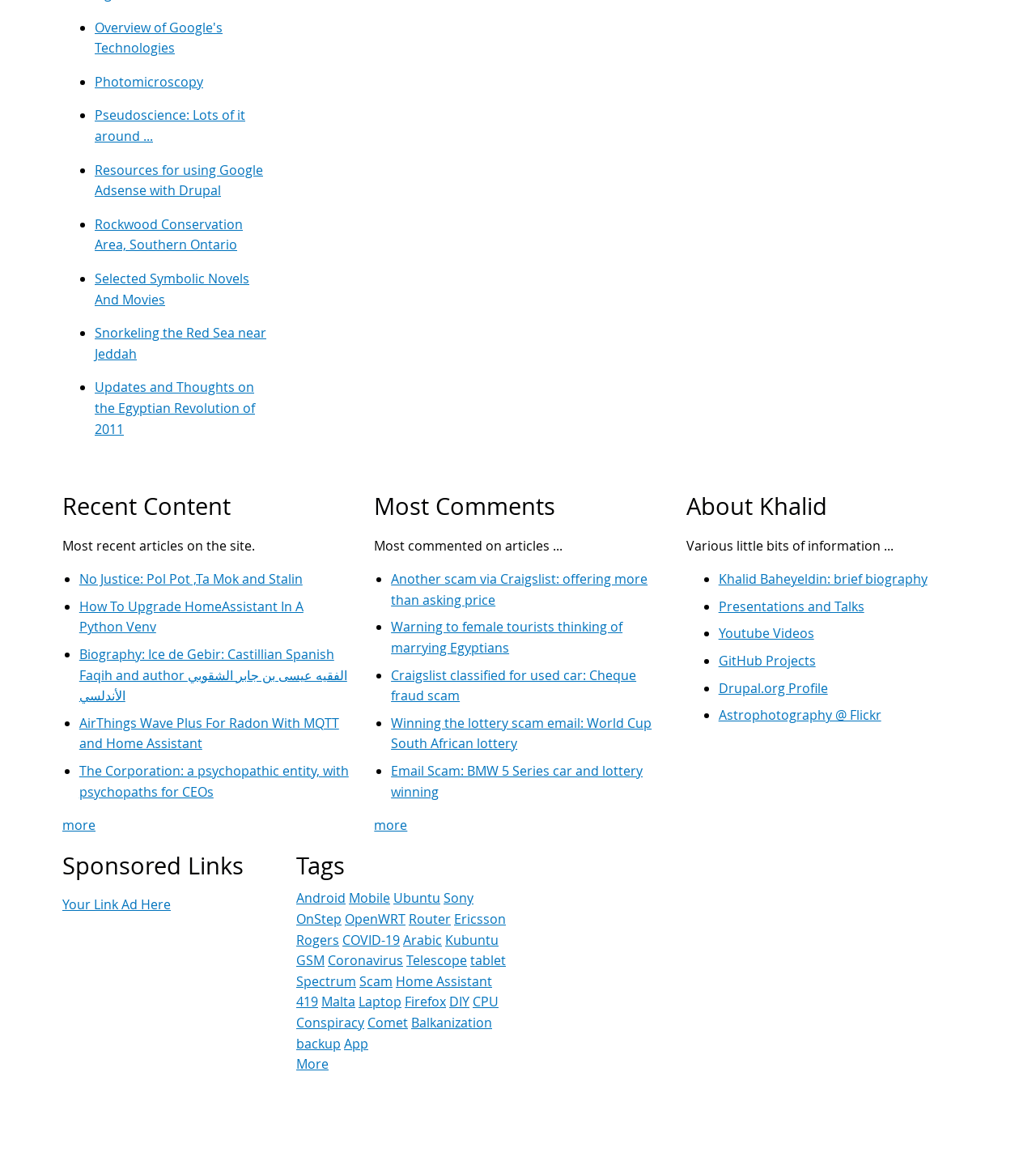Identify the bounding box coordinates for the element you need to click to achieve the following task: "Read about Khalid Baheyeldin". Provide the bounding box coordinates as four float numbers between 0 and 1, in the form [left, top, right, bottom].

[0.693, 0.486, 0.895, 0.501]